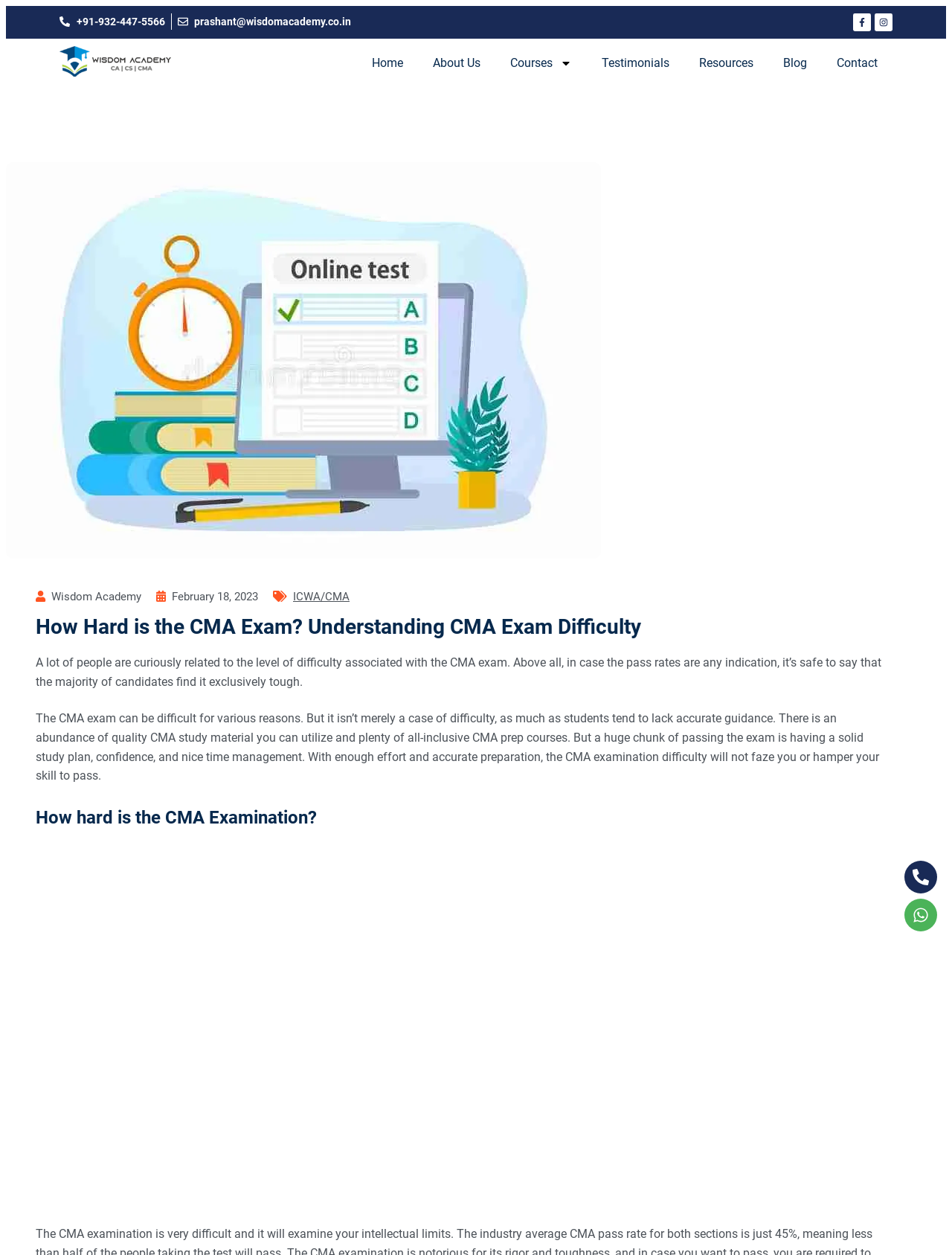Find the bounding box coordinates for the HTML element described as: "Blog". The coordinates should consist of four float values between 0 and 1, i.e., [left, top, right, bottom].

[0.807, 0.037, 0.863, 0.064]